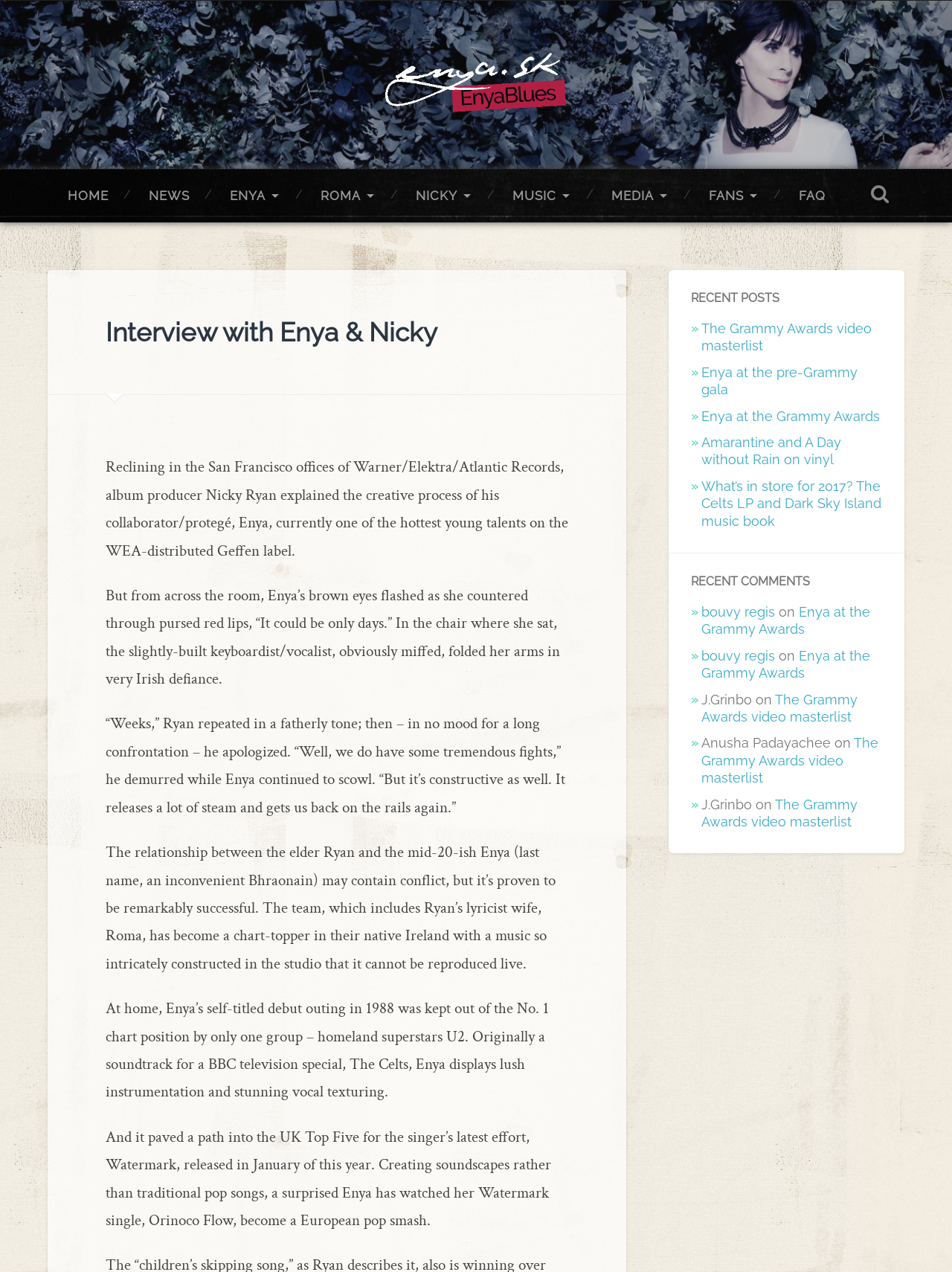Determine the bounding box coordinates of the region that needs to be clicked to achieve the task: "Explore Enya's music".

[0.517, 0.133, 0.621, 0.175]